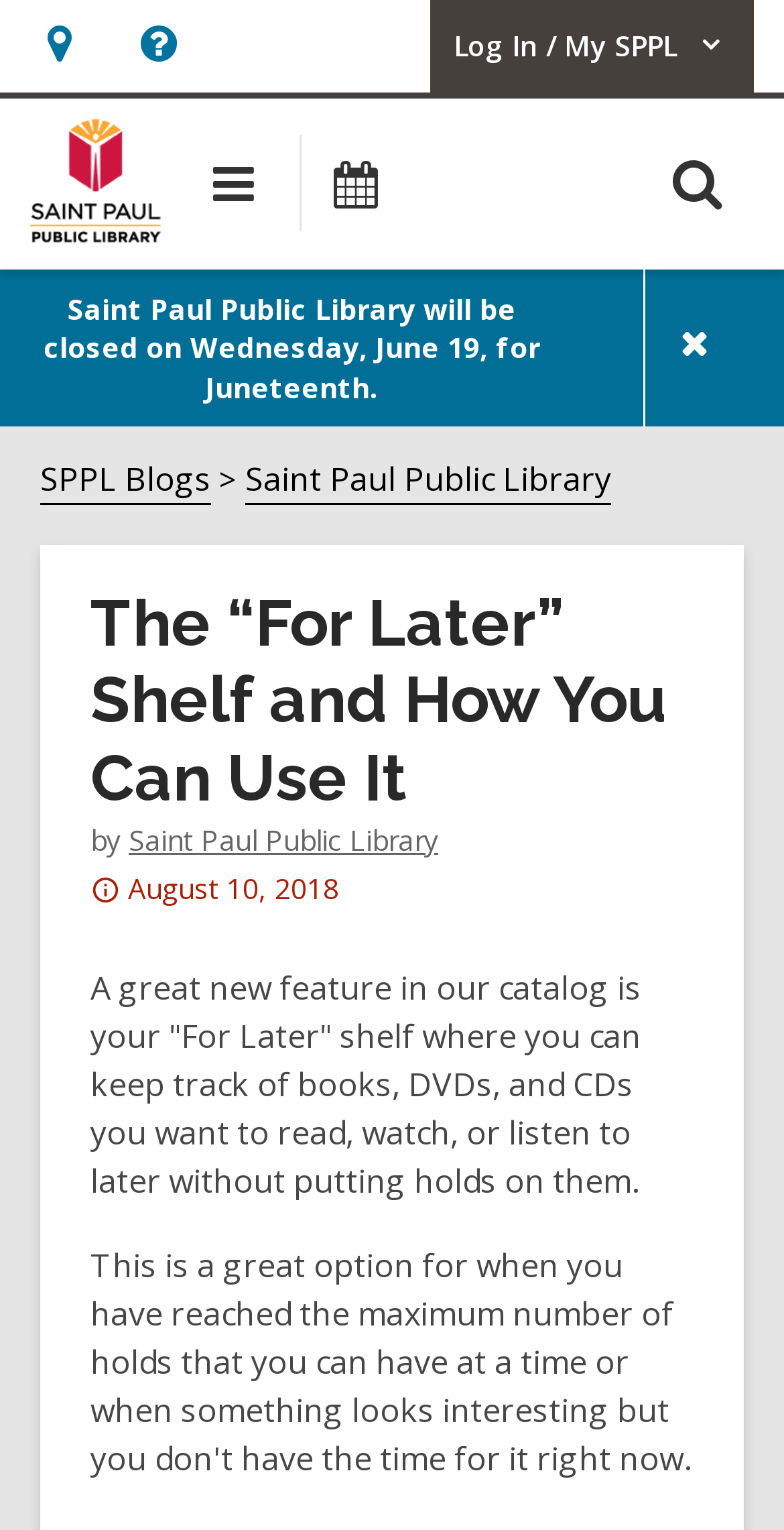Please identify the bounding box coordinates of where to click in order to follow the instruction: "Search for something".

[0.816, 0.084, 0.962, 0.152]